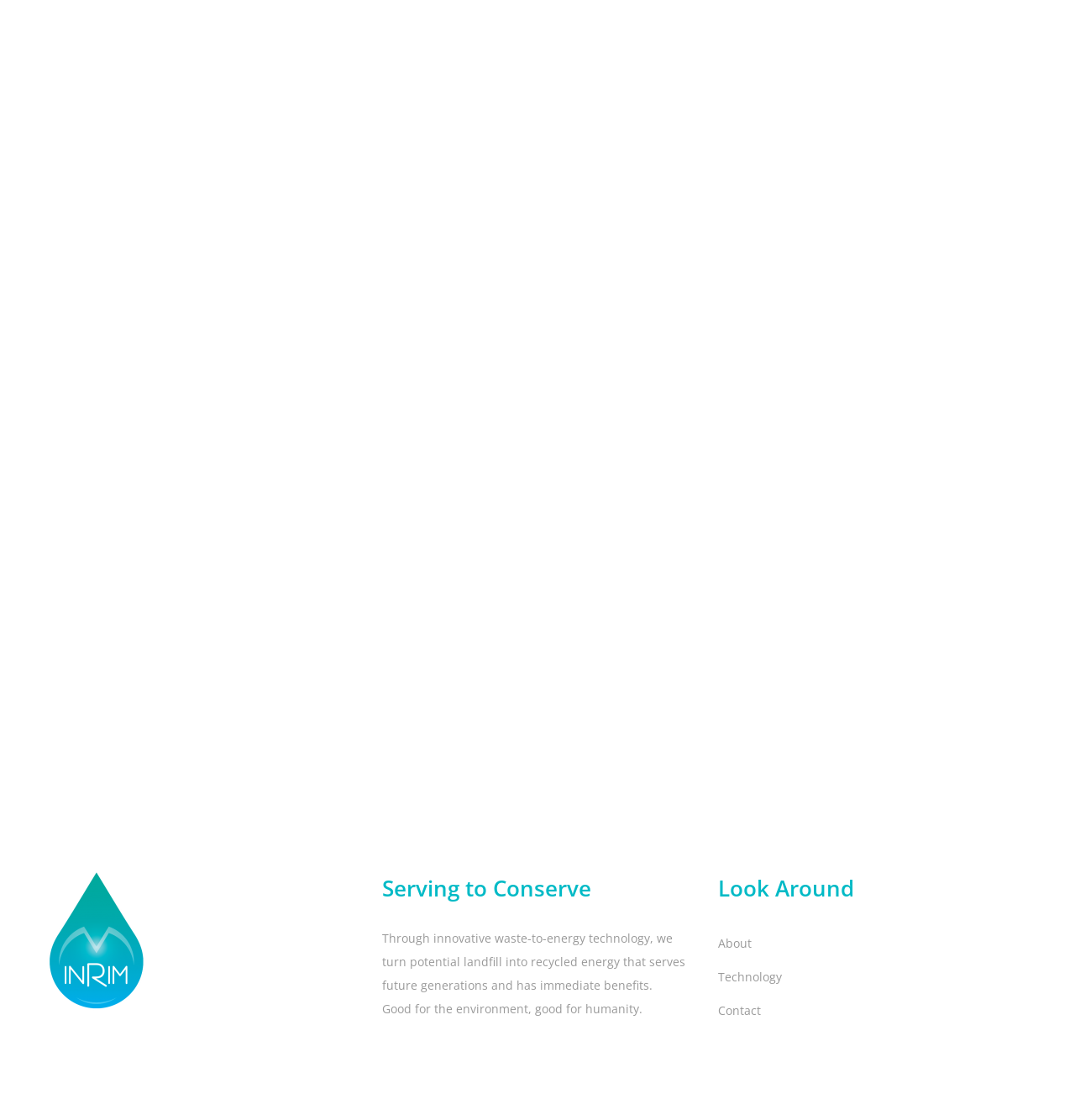What is the benefit of cleaning hot gas in the Gas Cooling Tower?
Analyze the image and provide a thorough answer to the question.

The webpage states that most gasification processes cool syngas to below 500ºC for conventional gas scrubbing, which results in significant energy losses. However, using the technologies described, there is an efficiency advantage in cleaning hot gas and then burning it in a syngas turbine.